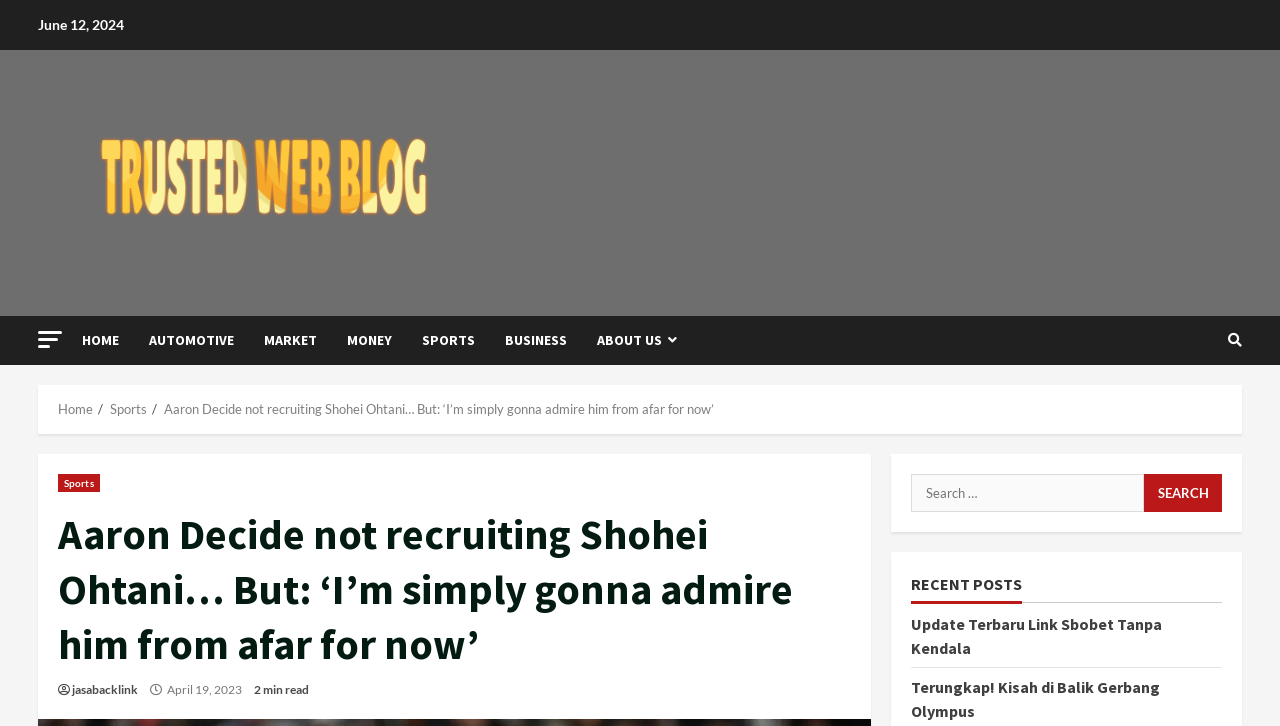What is the estimated reading time of the article?
By examining the image, provide a one-word or phrase answer.

2 min